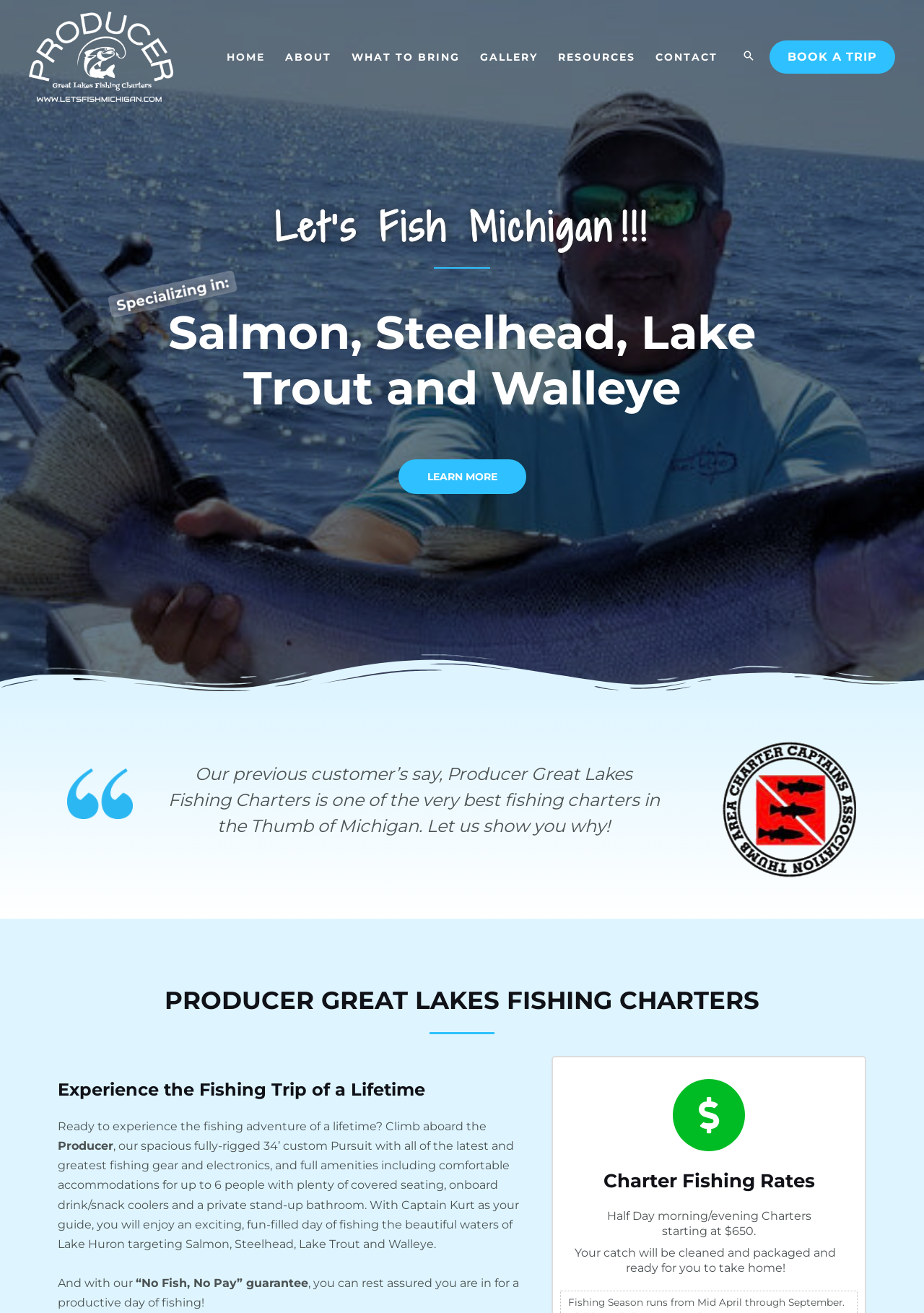Identify the bounding box coordinates for the UI element described by the following text: "Learn More". Provide the coordinates as four float numbers between 0 and 1, in the format [left, top, right, bottom].

[0.431, 0.35, 0.569, 0.376]